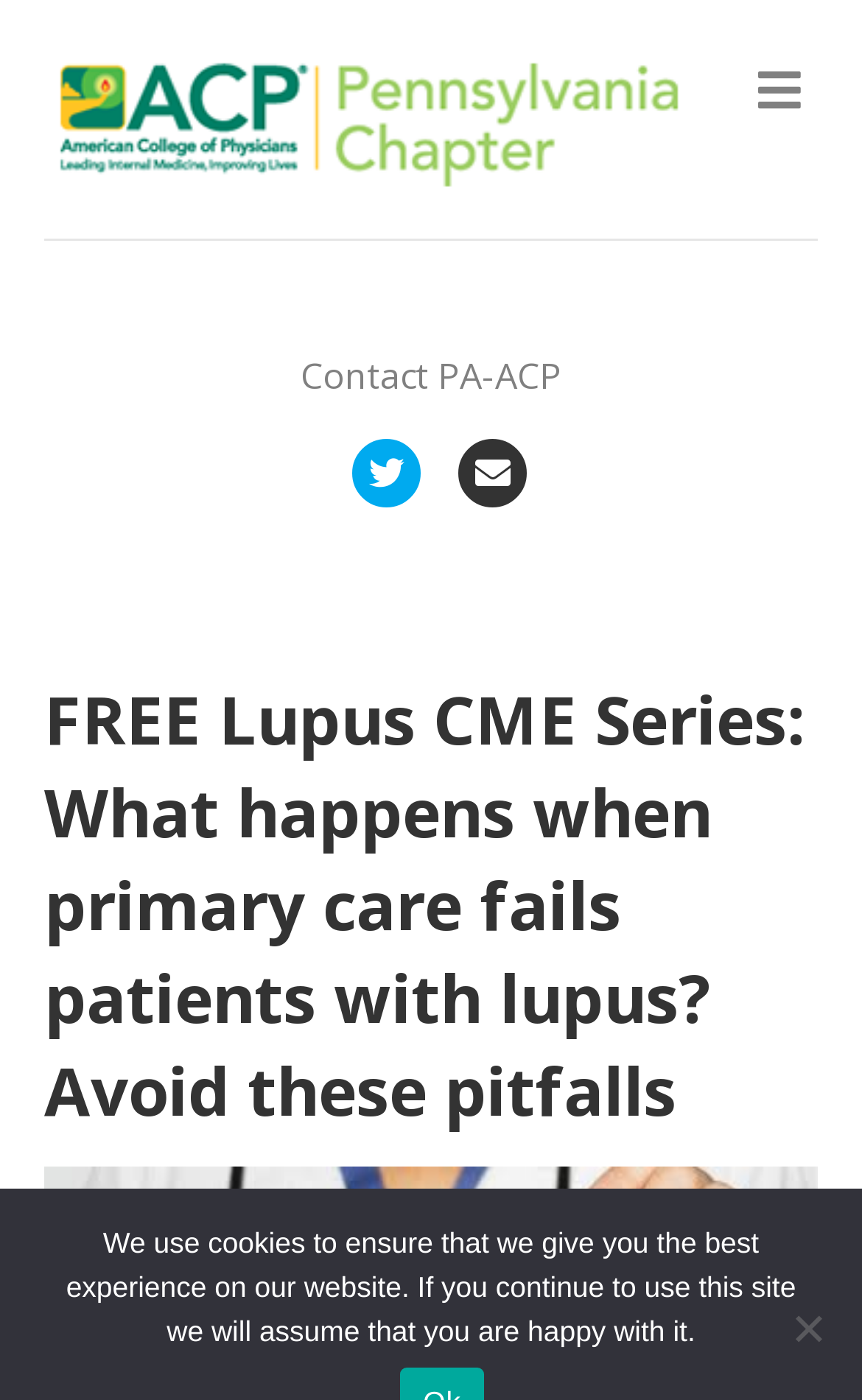Provide an in-depth caption for the contents of the webpage.

The webpage appears to be a landing page for a Continuing Medical Education (CME) series focused on lupus, specifically addressing the pitfalls of primary care for patients with lupus. 

At the top left of the page, there is a logo and a link to 'PA-ACP', which is likely the organization hosting the CME series. Below this, there are three links: 'Contact PA-ACP', 'Twitter', and 'Email', positioned horizontally across the page. 

On the top right, there is a 'MENU' button. When clicked, it reveals a heading that mirrors the title of the webpage, 'FREE Lupus CME Series: What happens when primary care fails patients with lupus? Avoid these pitfalls.' Below this heading, there is a large image that takes up most of the page's width.

At the very bottom of the page, there is a notification about the use of cookies on the website, stating that continued use of the site implies consent. Next to this notification, there is a 'No' button, likely allowing users to opt-out of cookie usage.